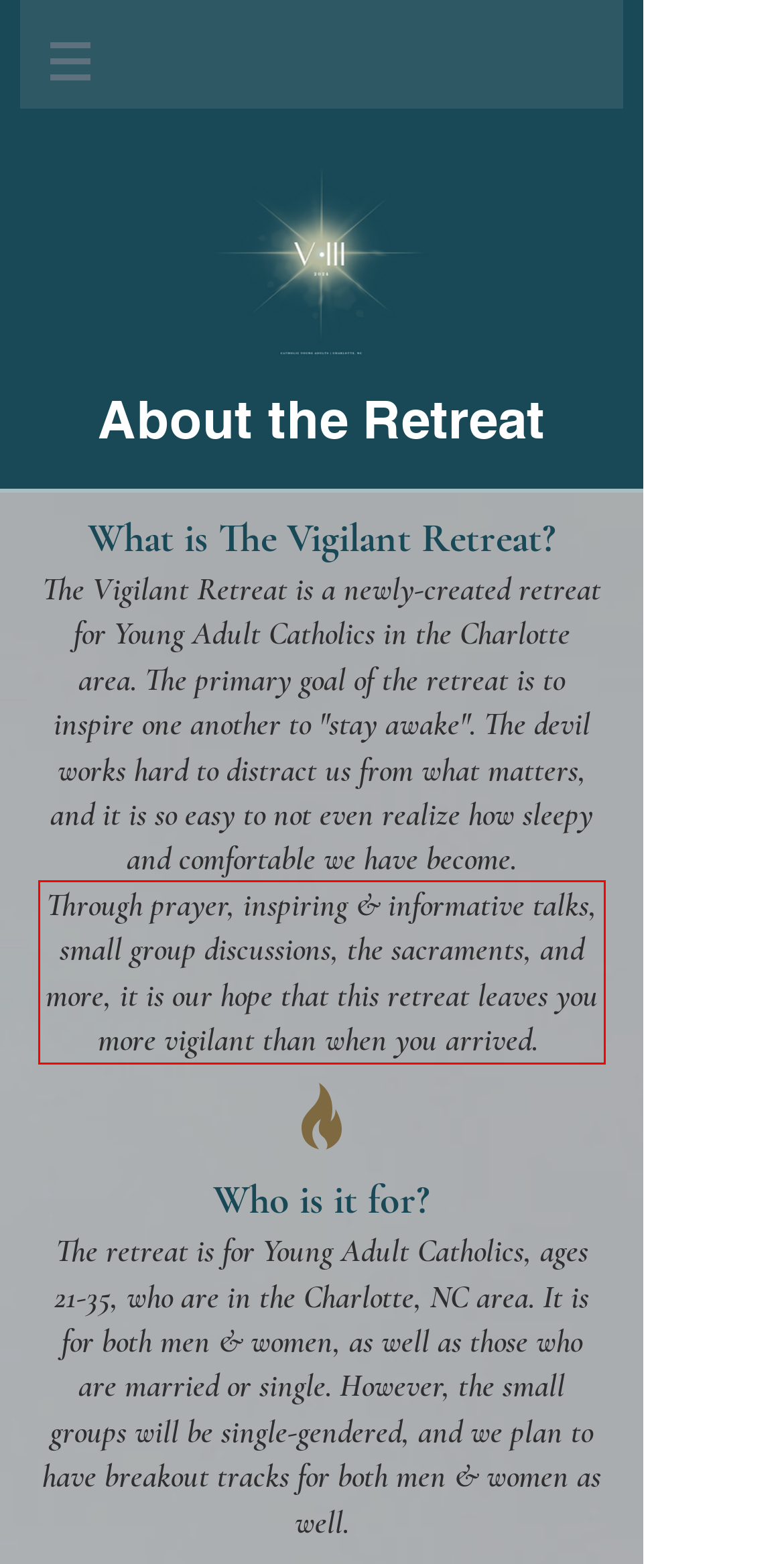You have a screenshot with a red rectangle around a UI element. Recognize and extract the text within this red bounding box using OCR.

Through prayer, inspiring & informative talks, small group discussions, the sacraments, and more, it is our hope that this retreat leaves you more vigilant than when you arrived.